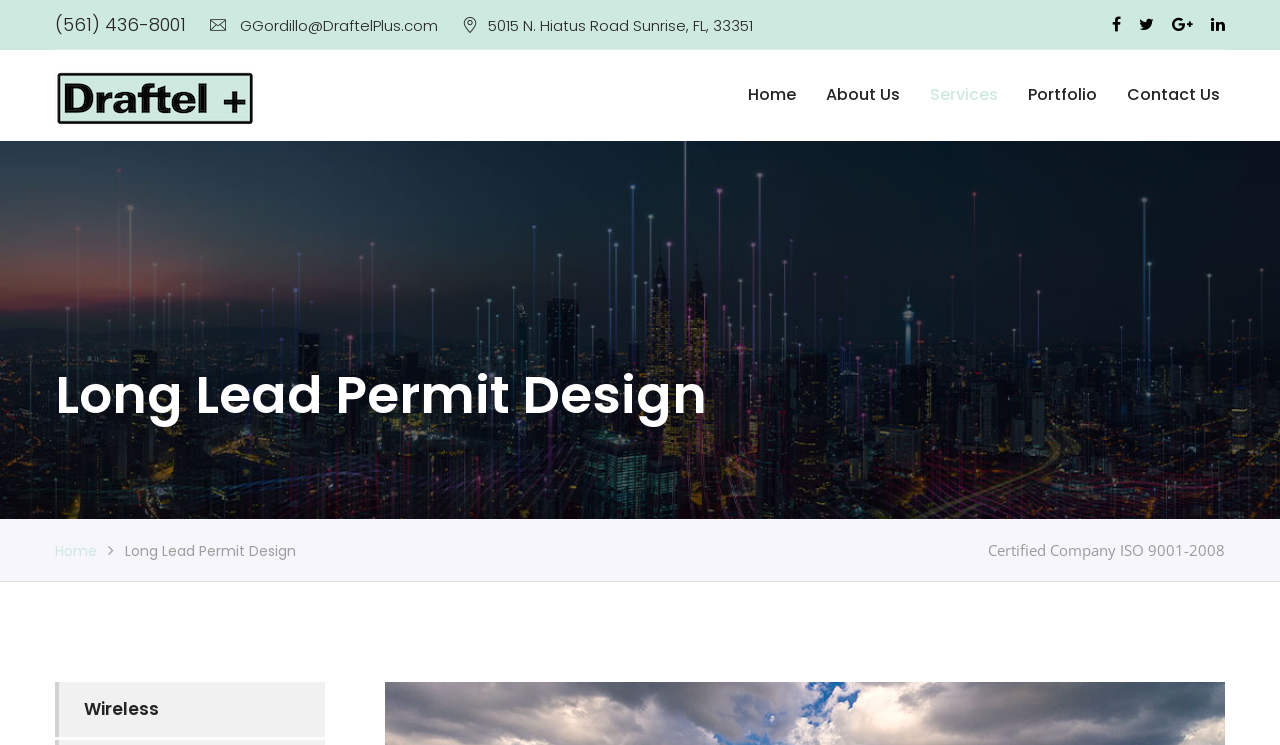Bounding box coordinates are given in the format (top-left x, top-left y, bottom-right x, bottom-right y). All values should be floating point numbers between 0 and 1. Provide the bounding box coordinate for the UI element described as: Terms of Use

None